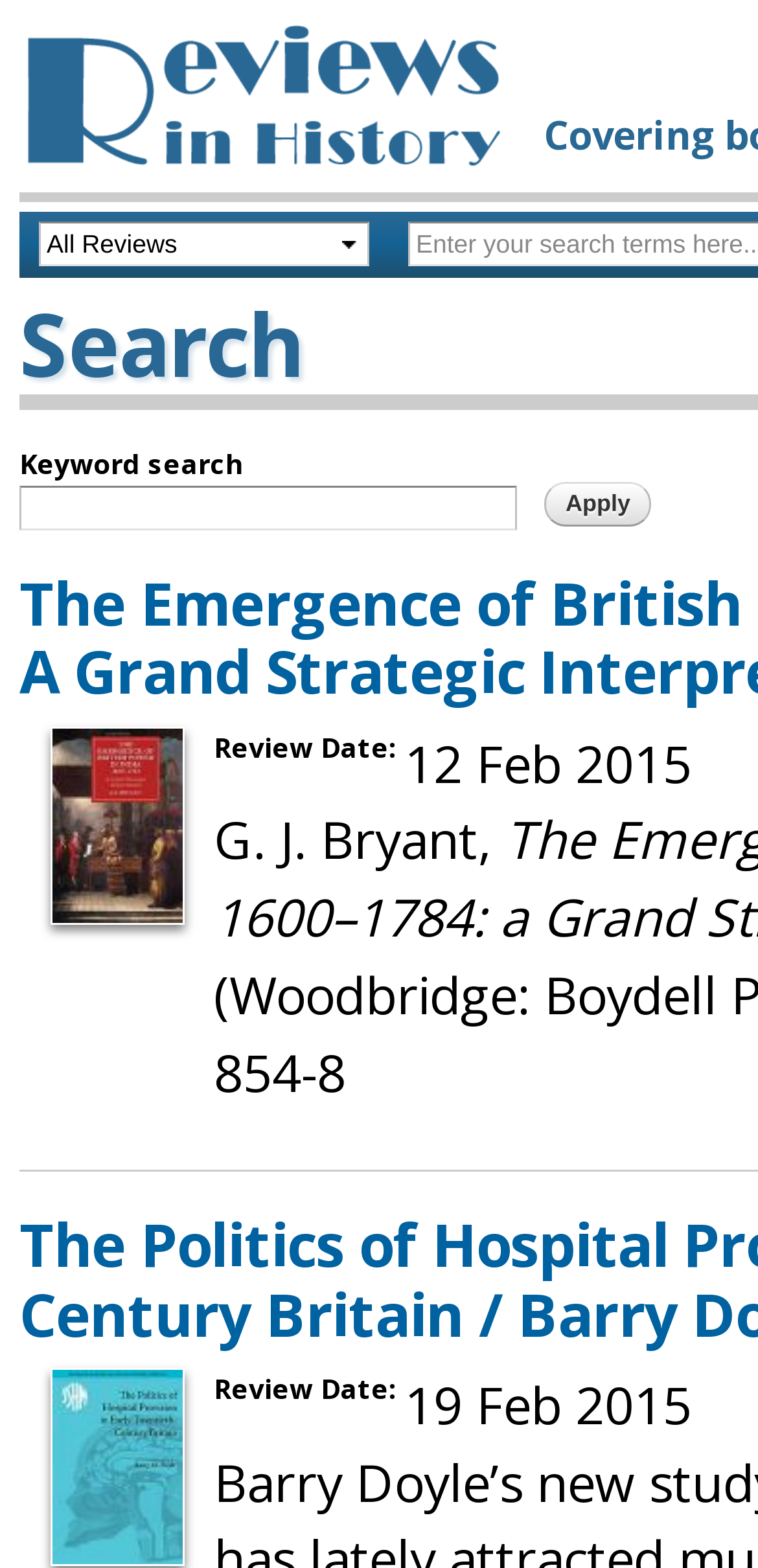What is the function of the 'Apply' button?
Ensure your answer is thorough and detailed.

The 'Apply' button is located next to the textbox and the 'Keyword search' static text, and it is likely to be used to apply the search criteria entered in the textbox.